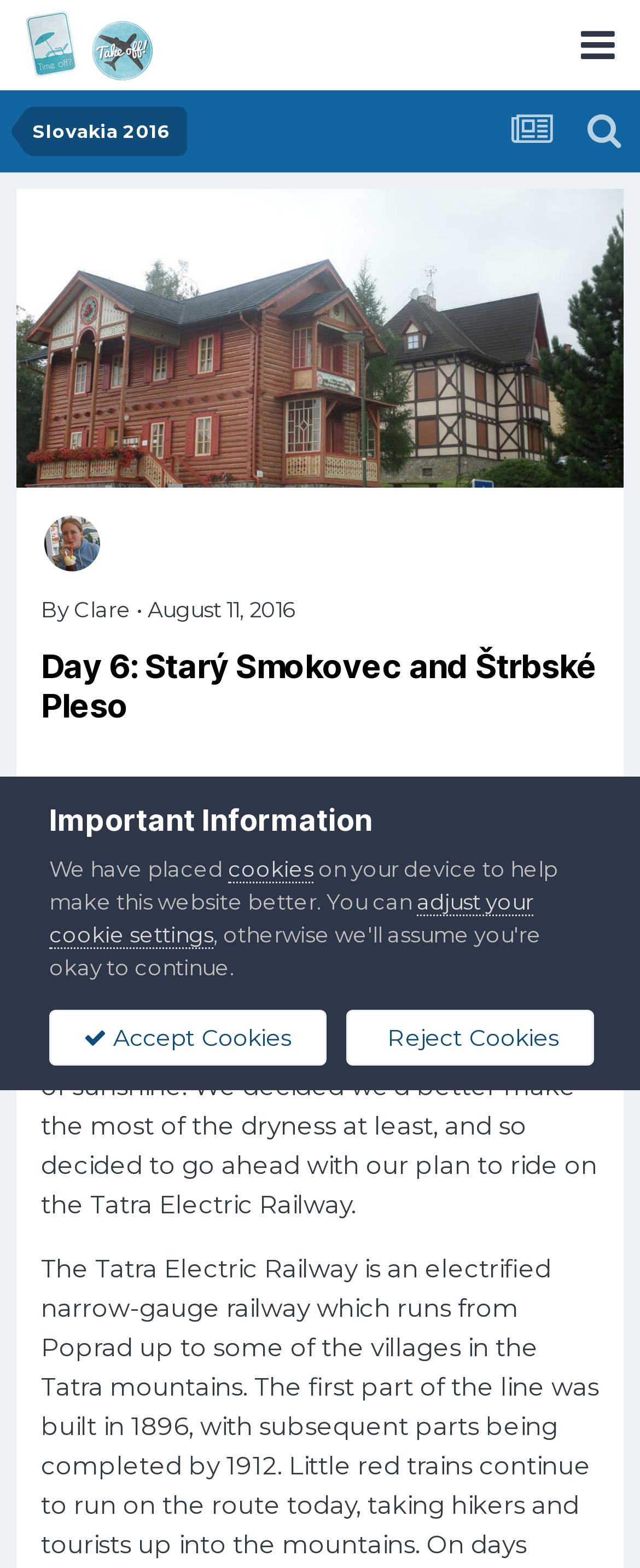What is the website's policy on cookies?
Answer with a single word or short phrase according to what you see in the image.

Cookies are used to make the website better